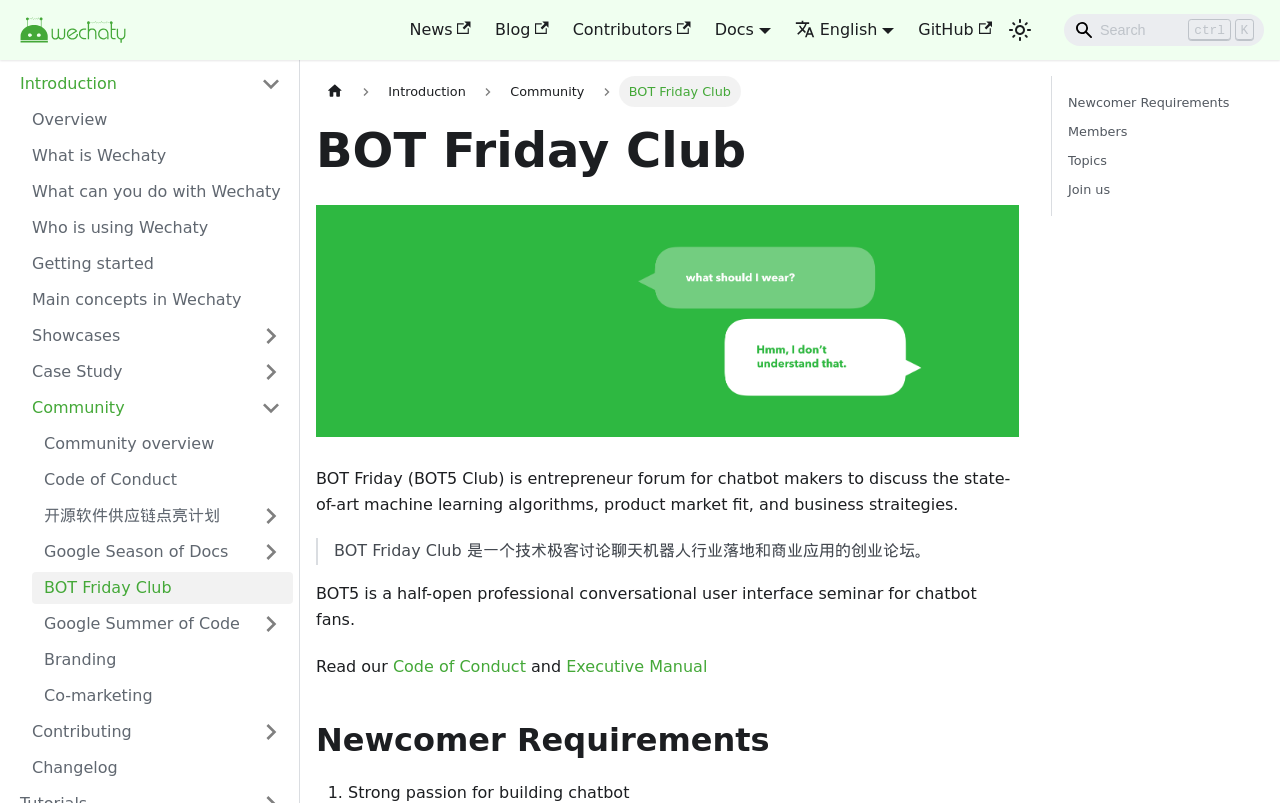What is the language of the second paragraph?
Provide a short answer using one word or a brief phrase based on the image.

Chinese